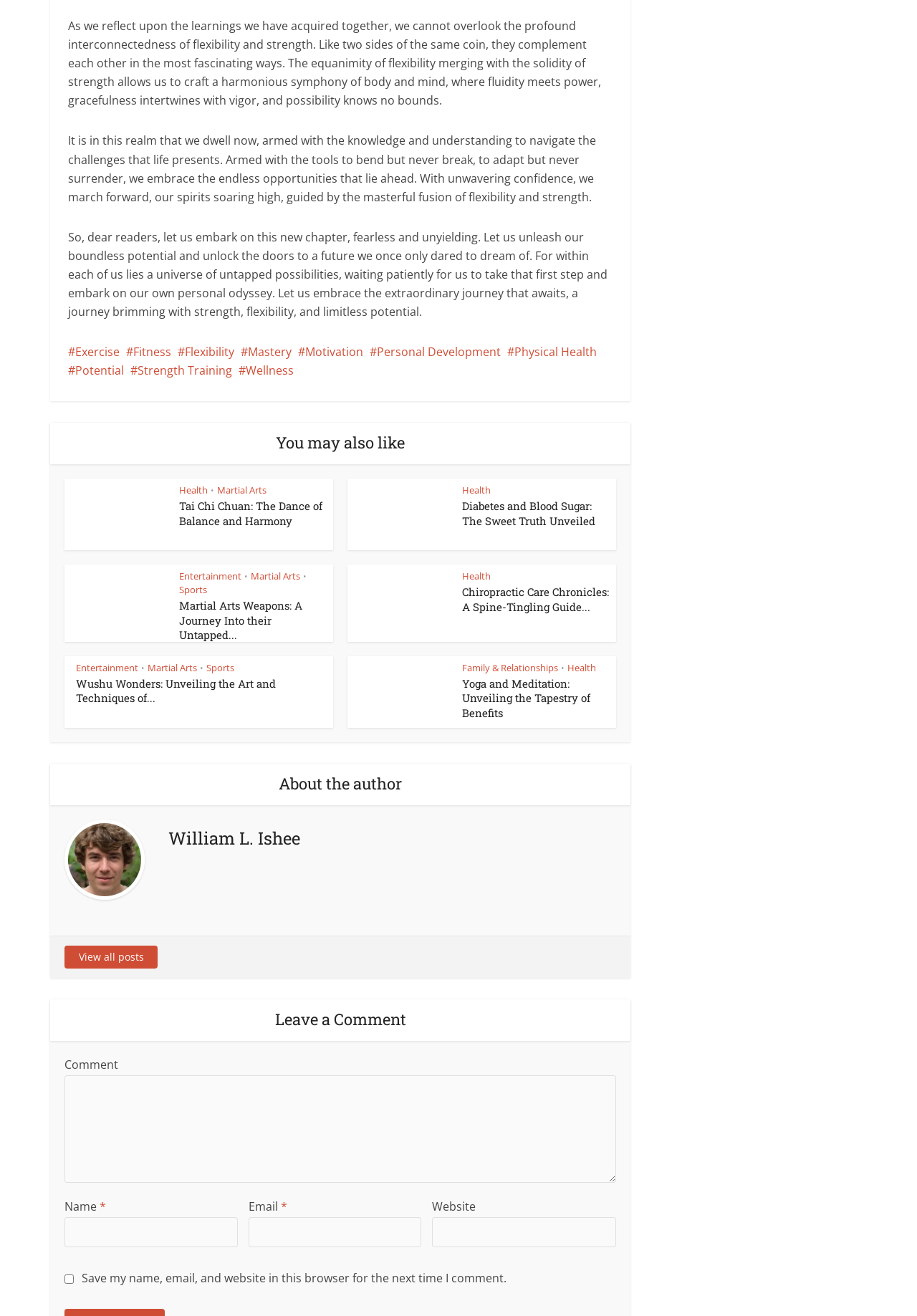Given the content of the image, can you provide a detailed answer to the question?
How many articles are listed on this webpage?

By counting the number of article headings and images, I can see that there are five articles listed on this webpage, each with its own heading and image.